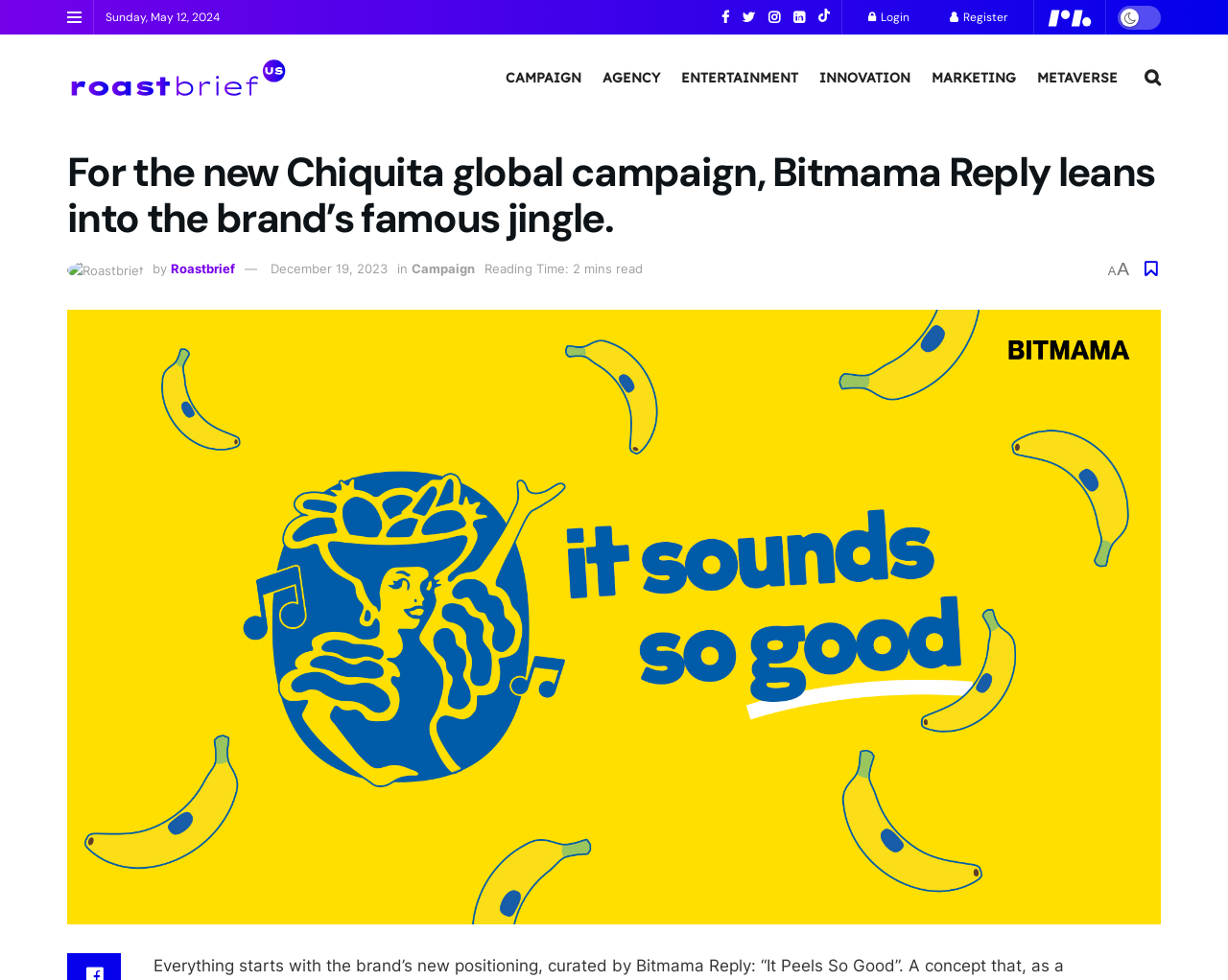What is the category of the article?
Give a detailed and exhaustive answer to the question.

I found the category by looking at the link element that says 'Campaign' and also by looking at the context of the article, which is about a new global campaign.